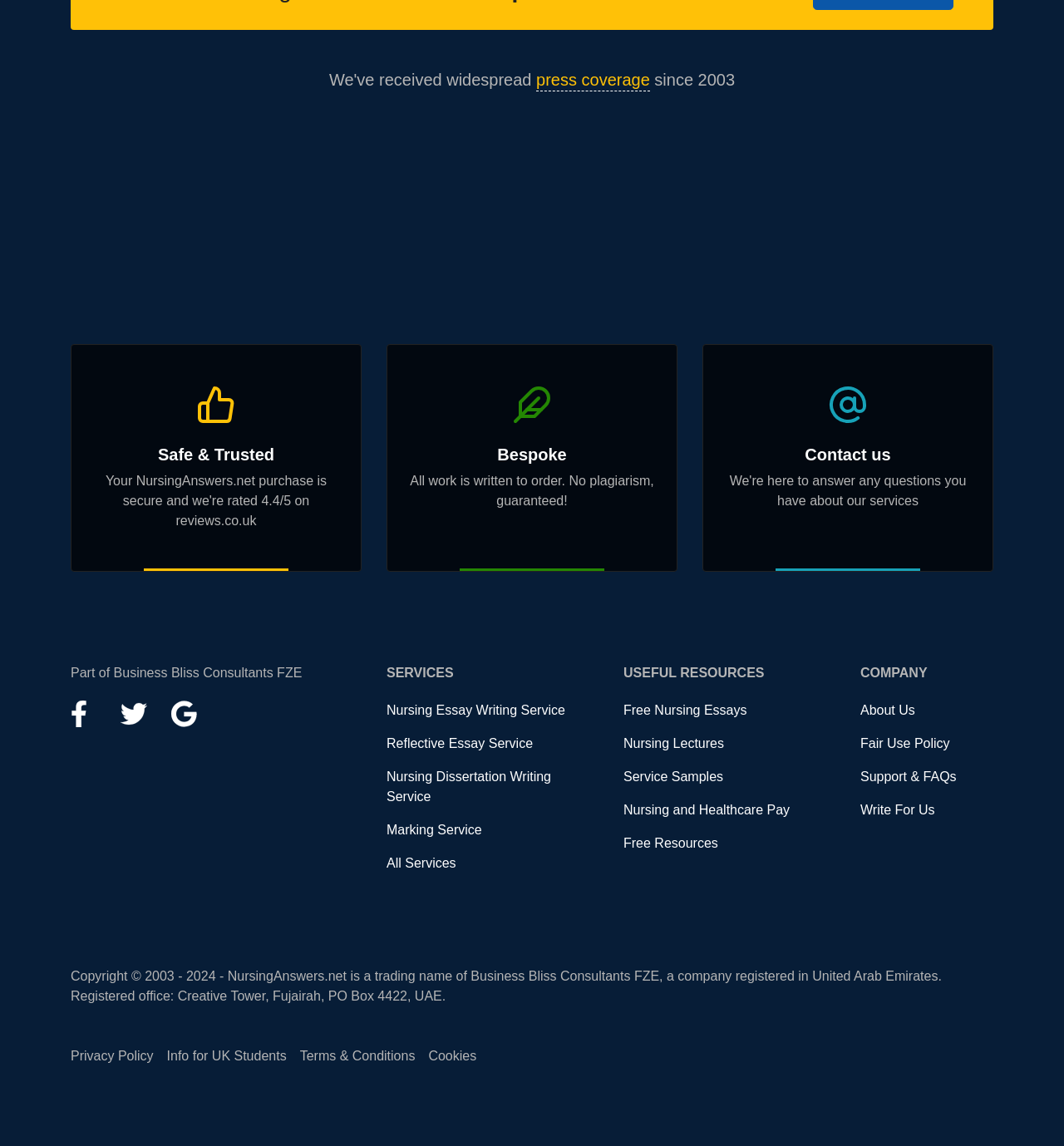Given the webpage screenshot, identify the bounding box of the UI element that matches this description: "Marking Service".

[0.363, 0.718, 0.453, 0.73]